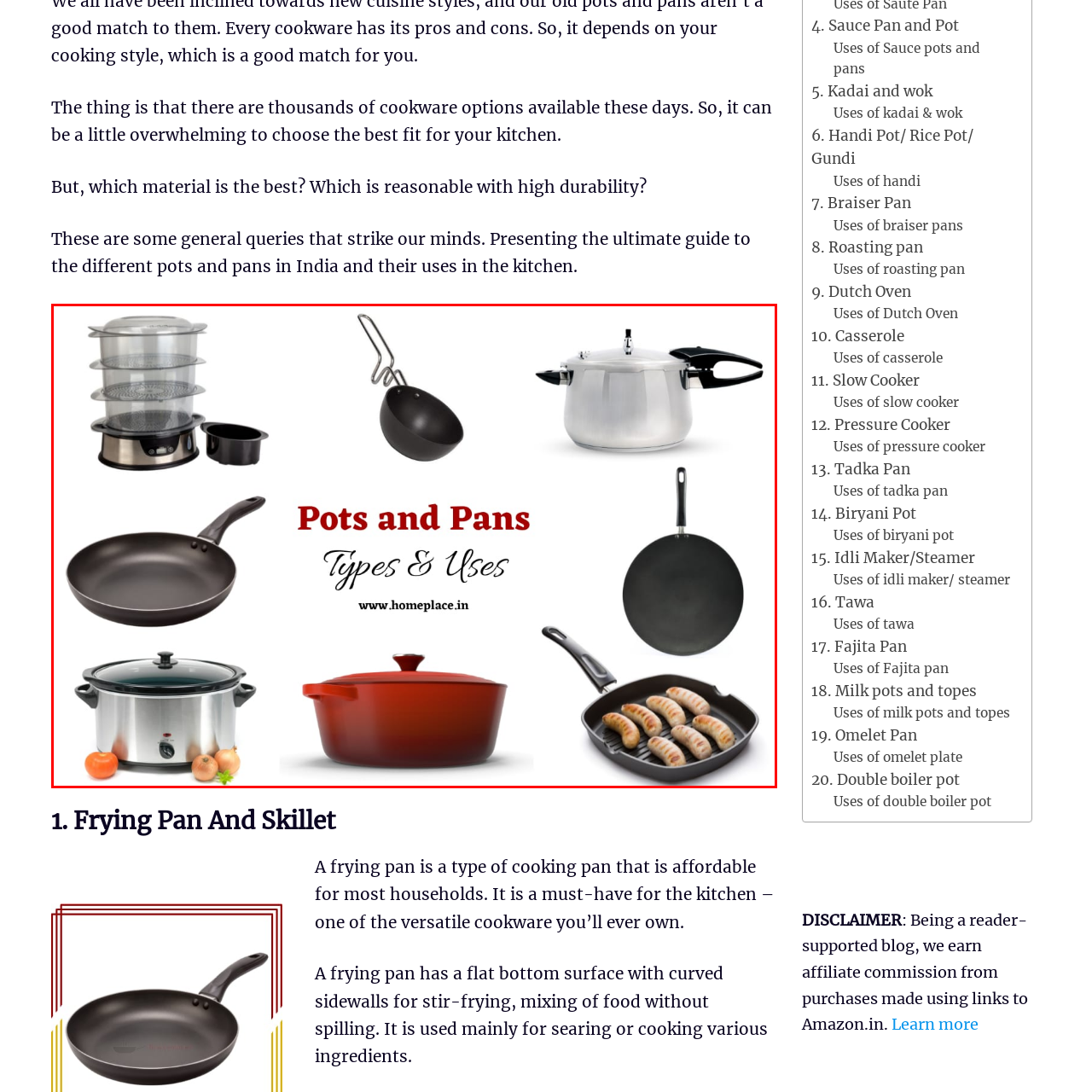Describe in detail the elements and actions shown in the image within the red-bordered area.

The image showcases a diverse array of cookware, highlighting the different types of pots and pans essential for any kitchen. Prominently featured are a multi-tiered steamer, a traditional stovetop pressure cooker, a sleek frying pan, a sturdy kadai (wok), a vibrant red handi pot, and a versatile casserole—a perfect representation of everyday cooking tools. The composition emphasizes the phrase "Pots and Pans: Types & Uses," indicating a guide to selecting the best cooking equipment suited for various culinary tasks. Each piece is designed to enhance culinary efficiency and versatility, catering to various cooking methods, from steaming to frying. This visual serves as an informative reference for those navigating the vast options available in cookware today. The image's source is noted at the bottom, leading to further insights on cookware choices.